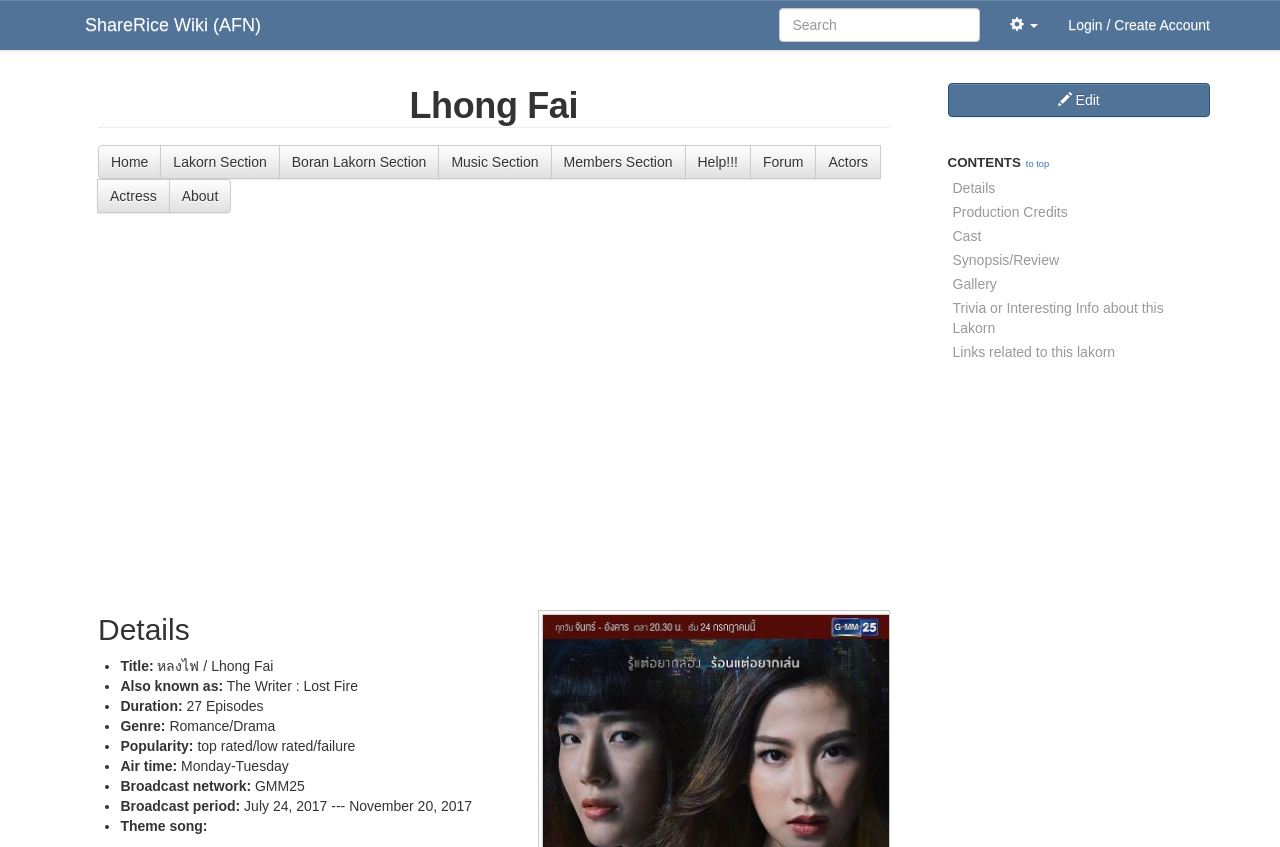Use one word or a short phrase to answer the question provided: 
What is the broadcast network of this lakorn?

GMM25